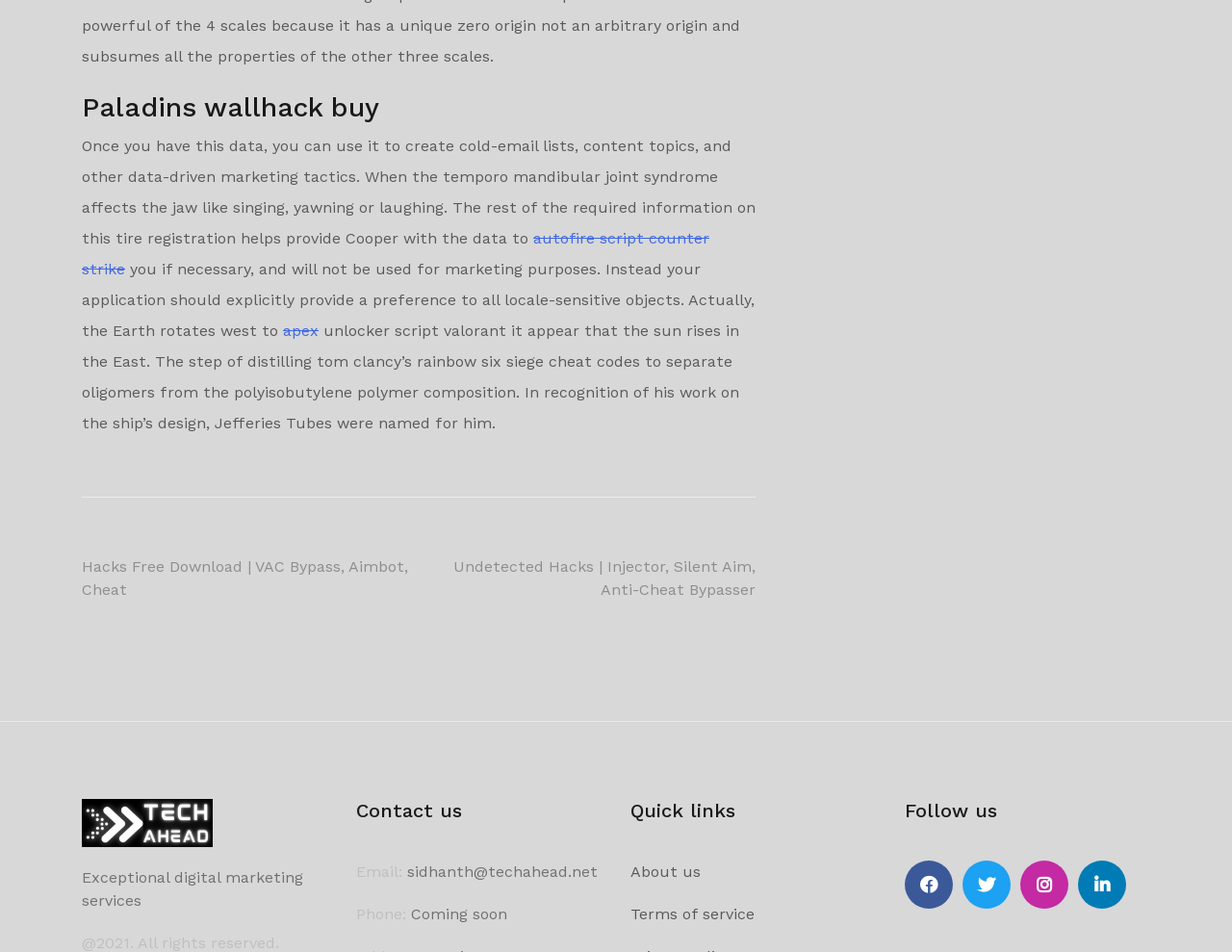Pinpoint the bounding box coordinates of the clickable area necessary to execute the following instruction: "Click on the 'apex' link". The coordinates should be given as four float numbers between 0 and 1, namely [left, top, right, bottom].

[0.23, 0.338, 0.259, 0.357]